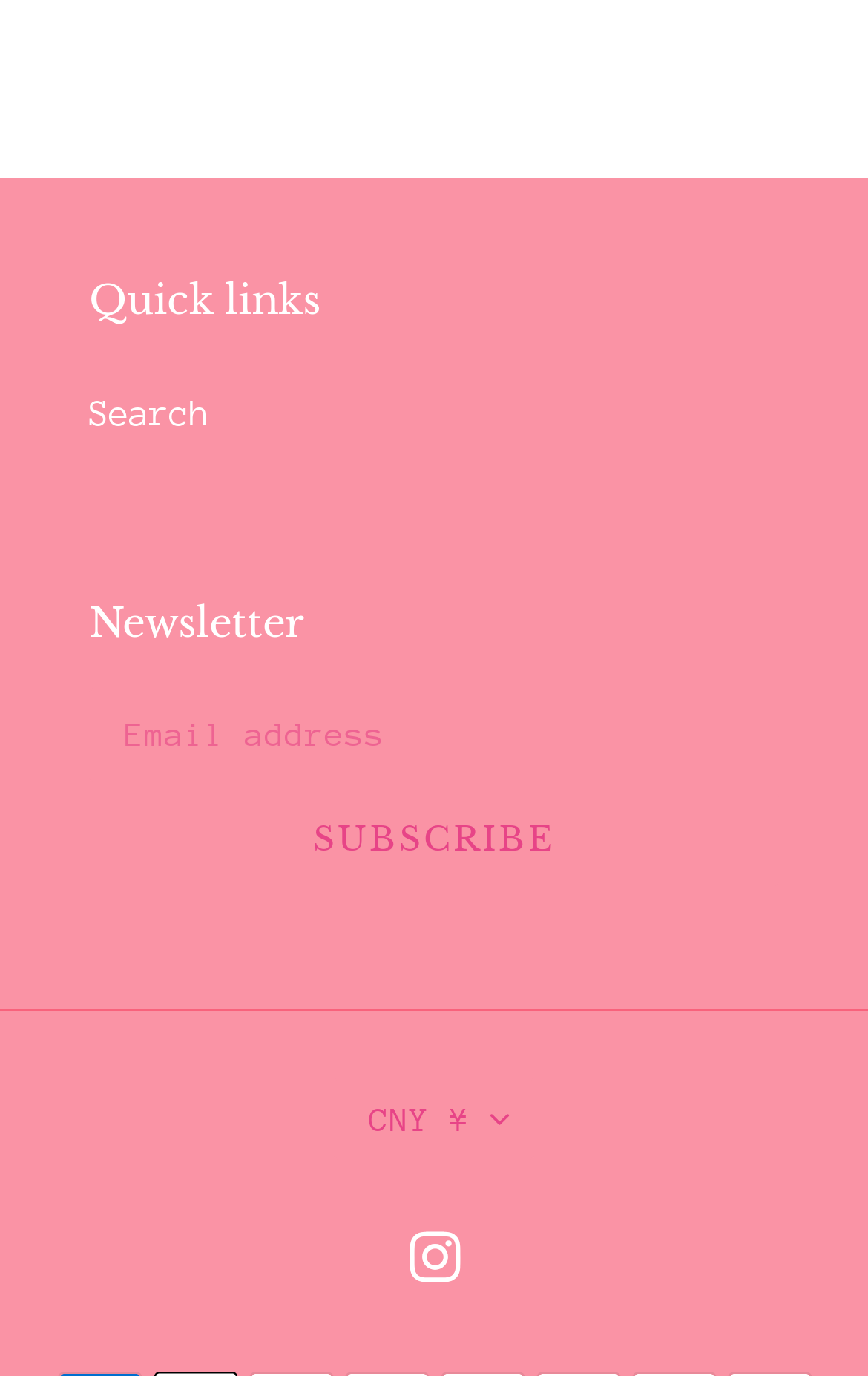What is the function of the 'SUBSCRIBE' button?
Analyze the image and provide a thorough answer to the question.

The 'SUBSCRIBE' button is located below the 'Email address' textbox, suggesting that it is used to submit the email address and complete the subscription process.